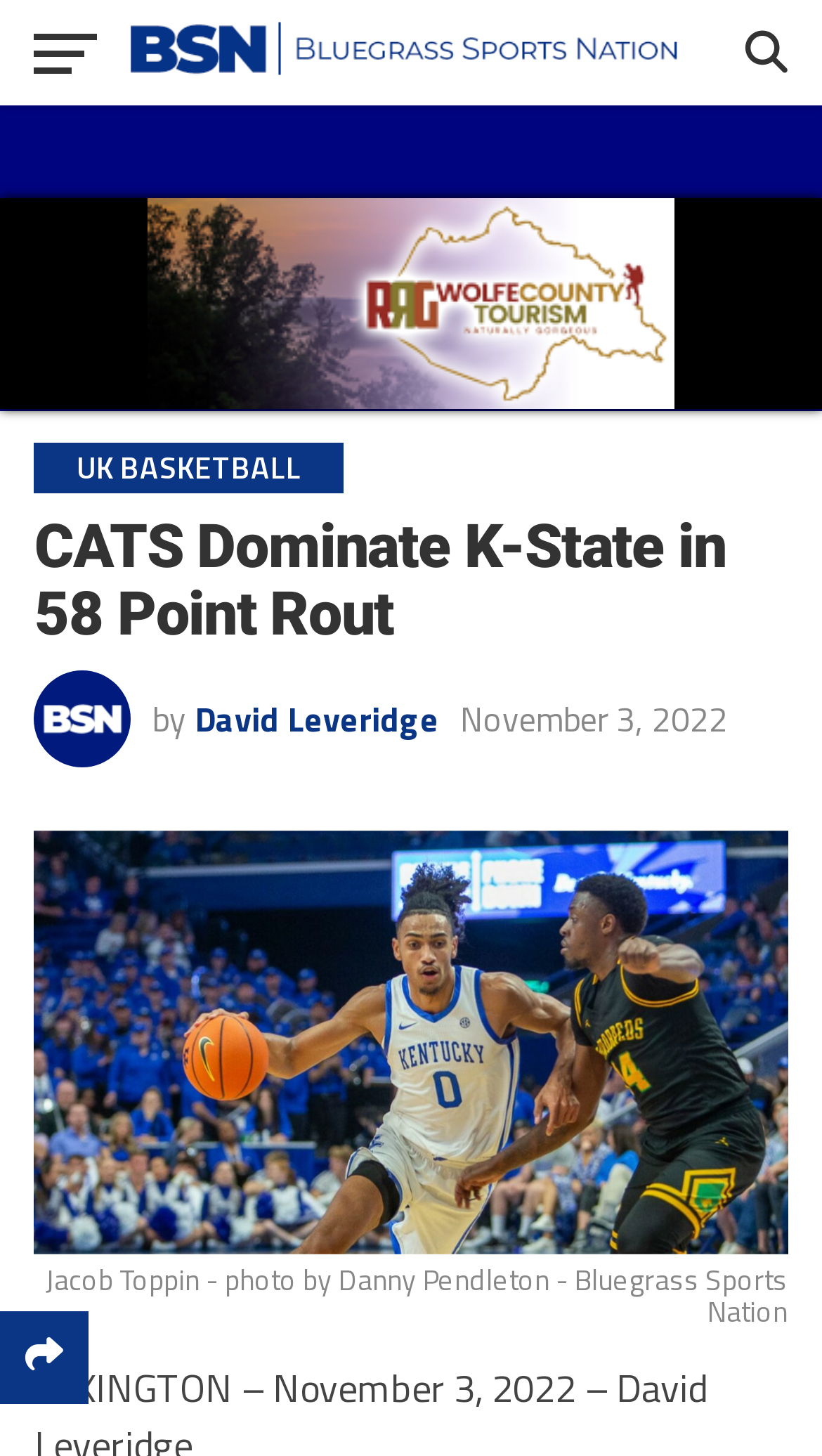Describe all the key features of the webpage in detail.

The webpage is about a sports news article, specifically a basketball game between the University of Kentucky Wildcats and the Kentucky State Thorobreds. 

At the top of the page, there is a logo of "Bluegrass Sports Nation" with a link to the website, accompanied by an image of the same logo. Below this, there is a banner advertisement for "Wolfe County - Naturally Gorgeous" with an image and a link.

The main content of the page is divided into two sections. On the left side, there is a heading "UK BASKETBALL" followed by a larger heading "CATS Dominate K-State in 58 Point Rout". Below these headings, there is an avatar photo of the author, David Leveridge, with a link to his profile and a timestamp of "November 3, 2022". 

On the right side of the page, there is a large image, presumably of the basketball game, with a caption "Jacob Toppin - photo by Danny Pendleton - Bluegrass Sports Nation" at the bottom of the page.